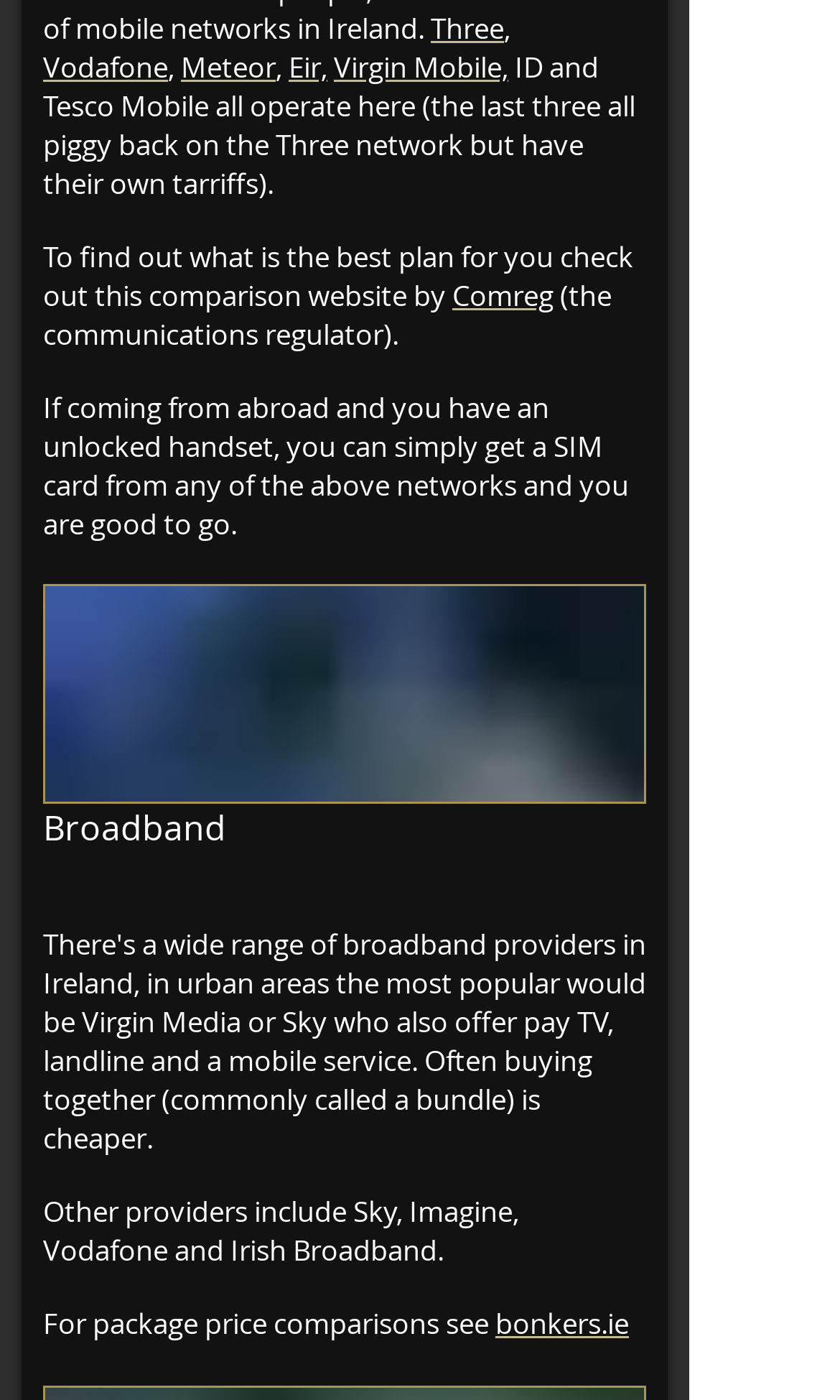Provide the bounding box coordinates of the HTML element described by the text: "Meteor".

[0.215, 0.034, 0.328, 0.062]